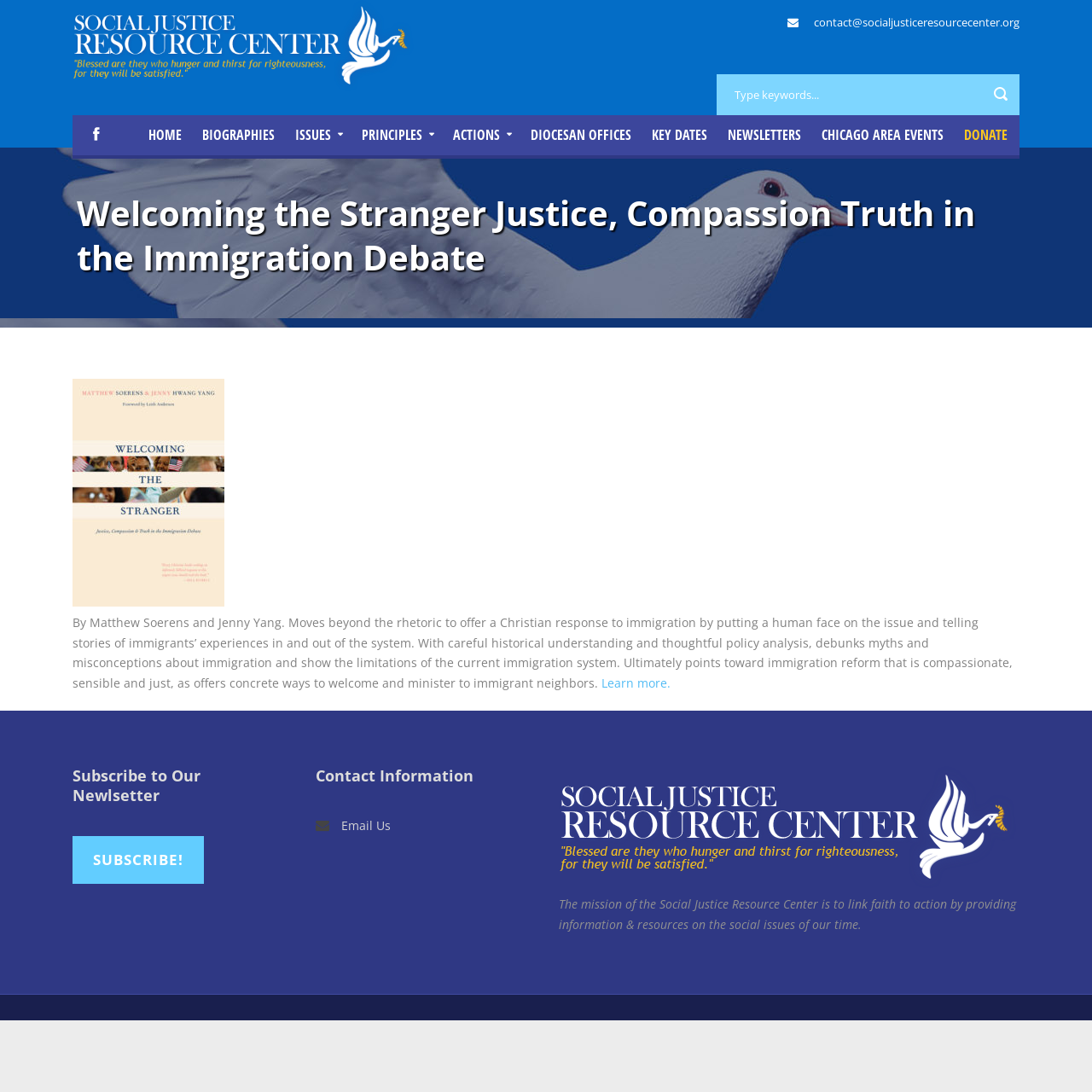What is the book about?
Examine the screenshot and reply with a single word or phrase.

Immigration